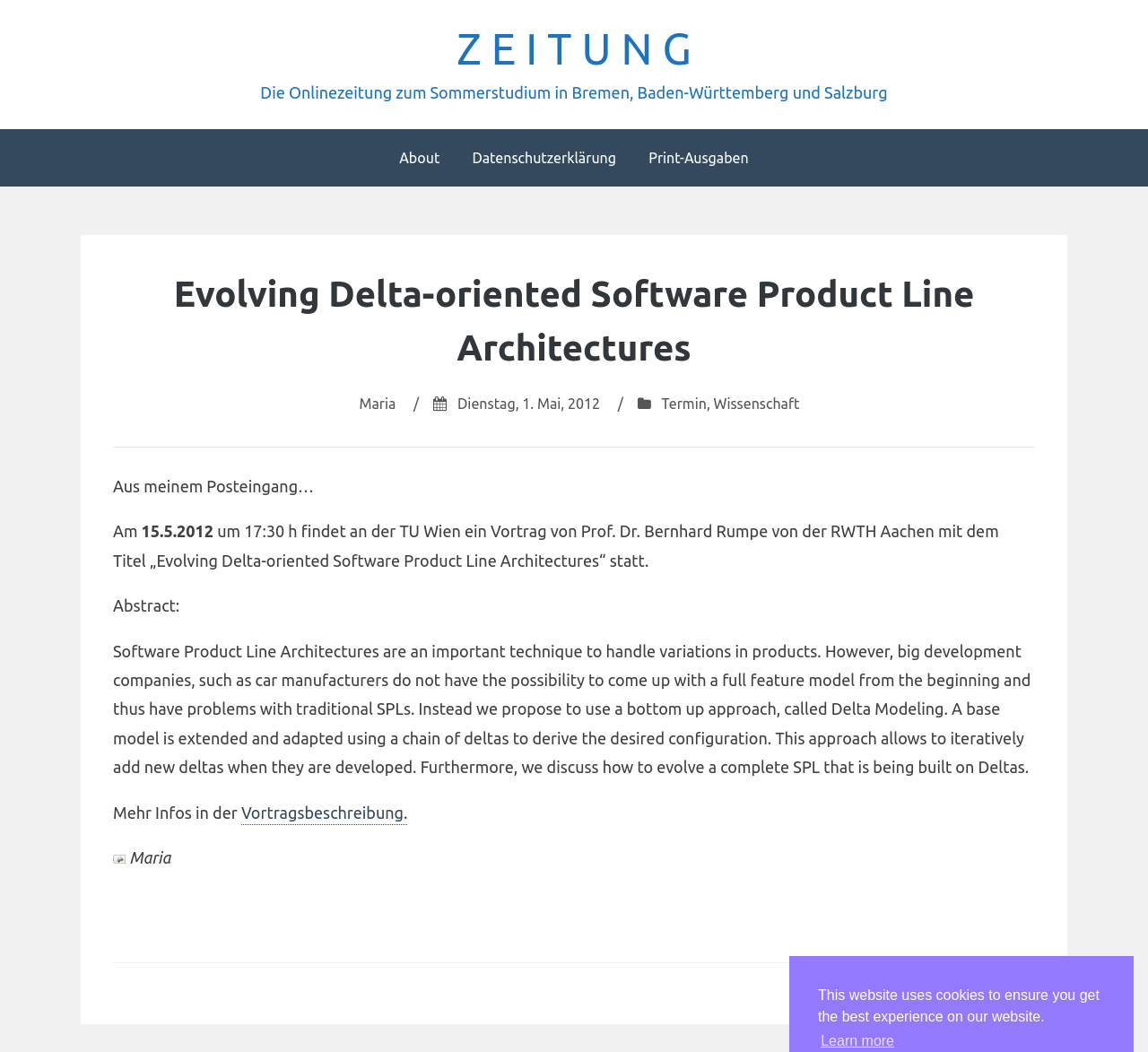Bounding box coordinates are specified in the format (top-left x, top-left y, bottom-right x, bottom-right y). All values are floating point numbers bounded between 0 and 1. Please provide the bounding box coordinate of the region this sentence describes: Dienstag, 1. Mai, 2012

[0.398, 0.376, 0.523, 0.391]